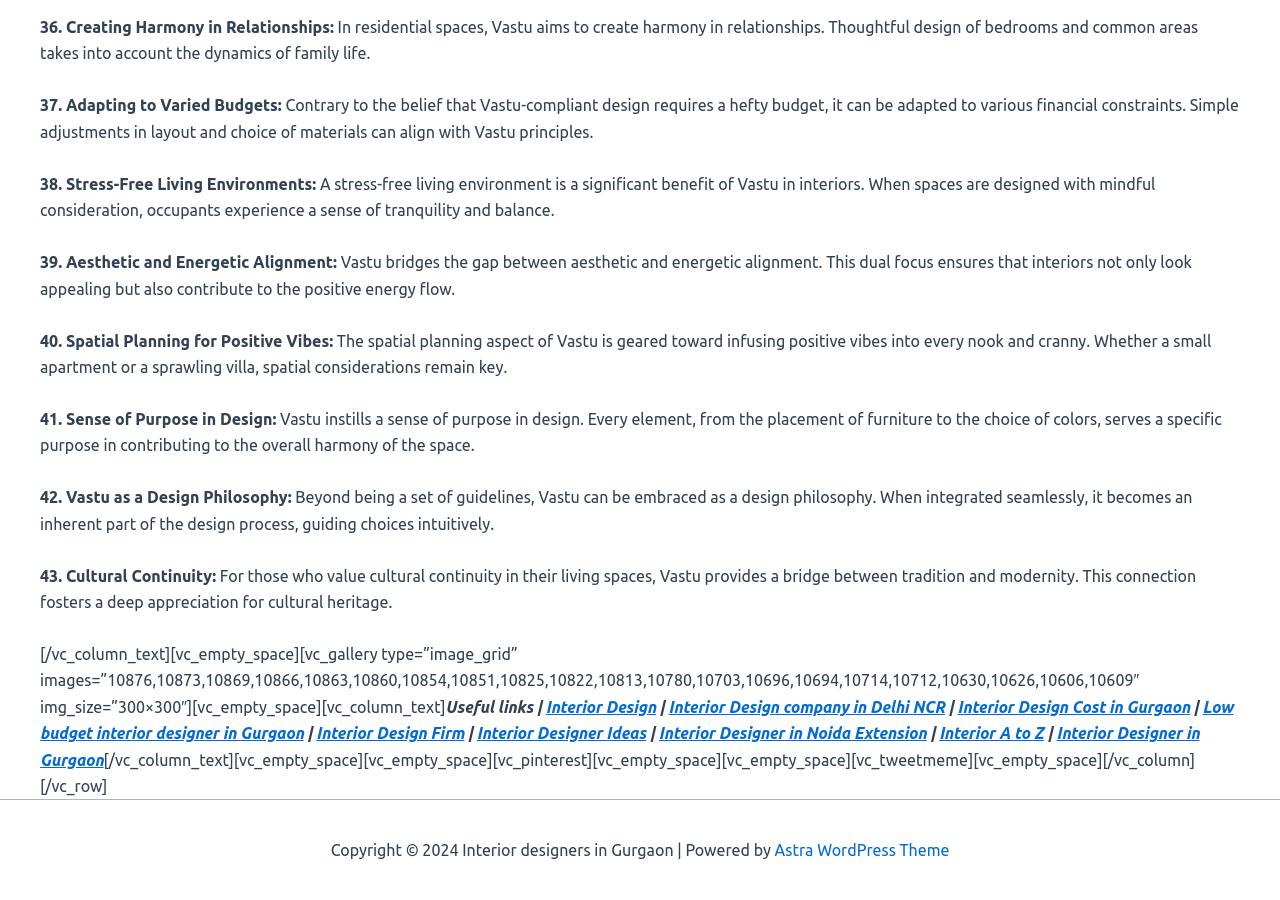Answer the question in one word or a short phrase:
Are there any links to related interior design services on this webpage?

Yes